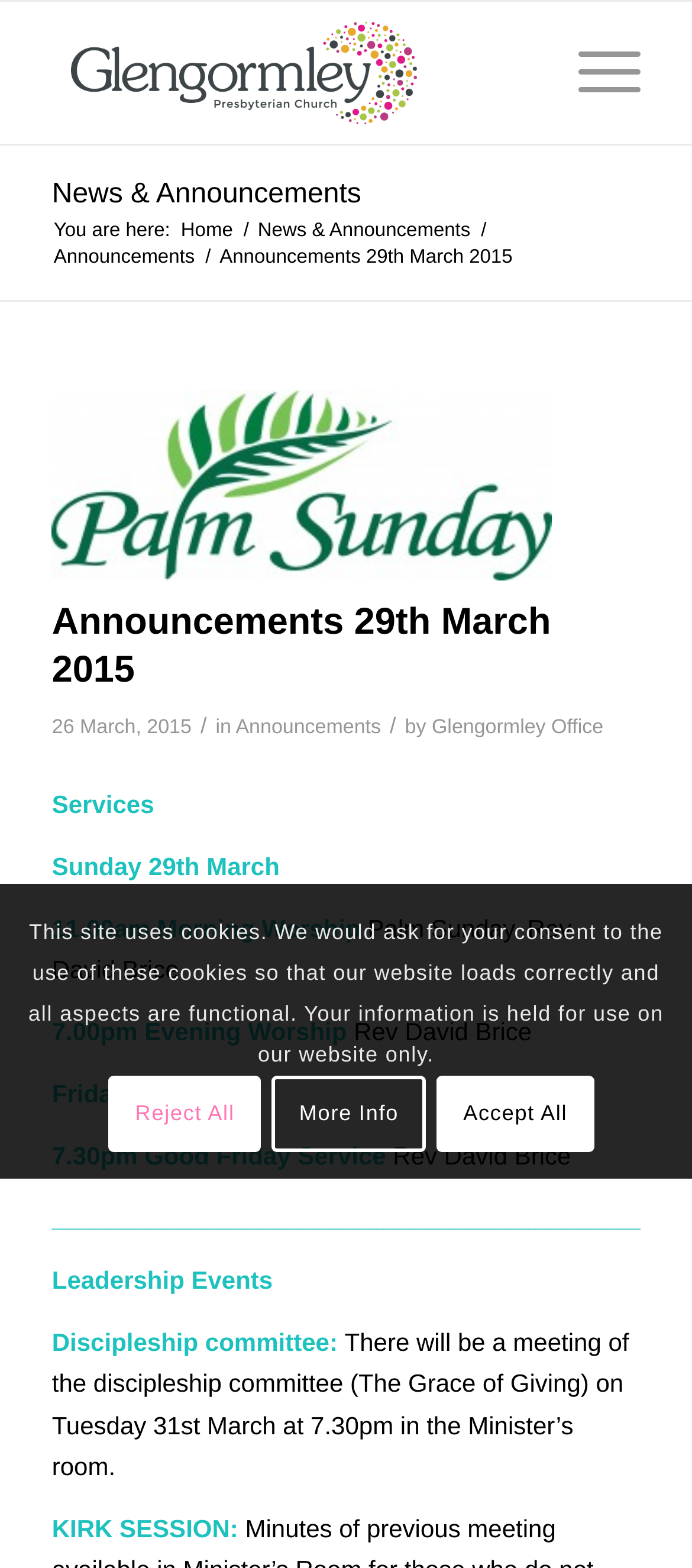Using the details from the image, please elaborate on the following question: What is the name of the church?

I found the answer by looking at the top of the page, where it says 'Glengormley Presbyterian Church'.